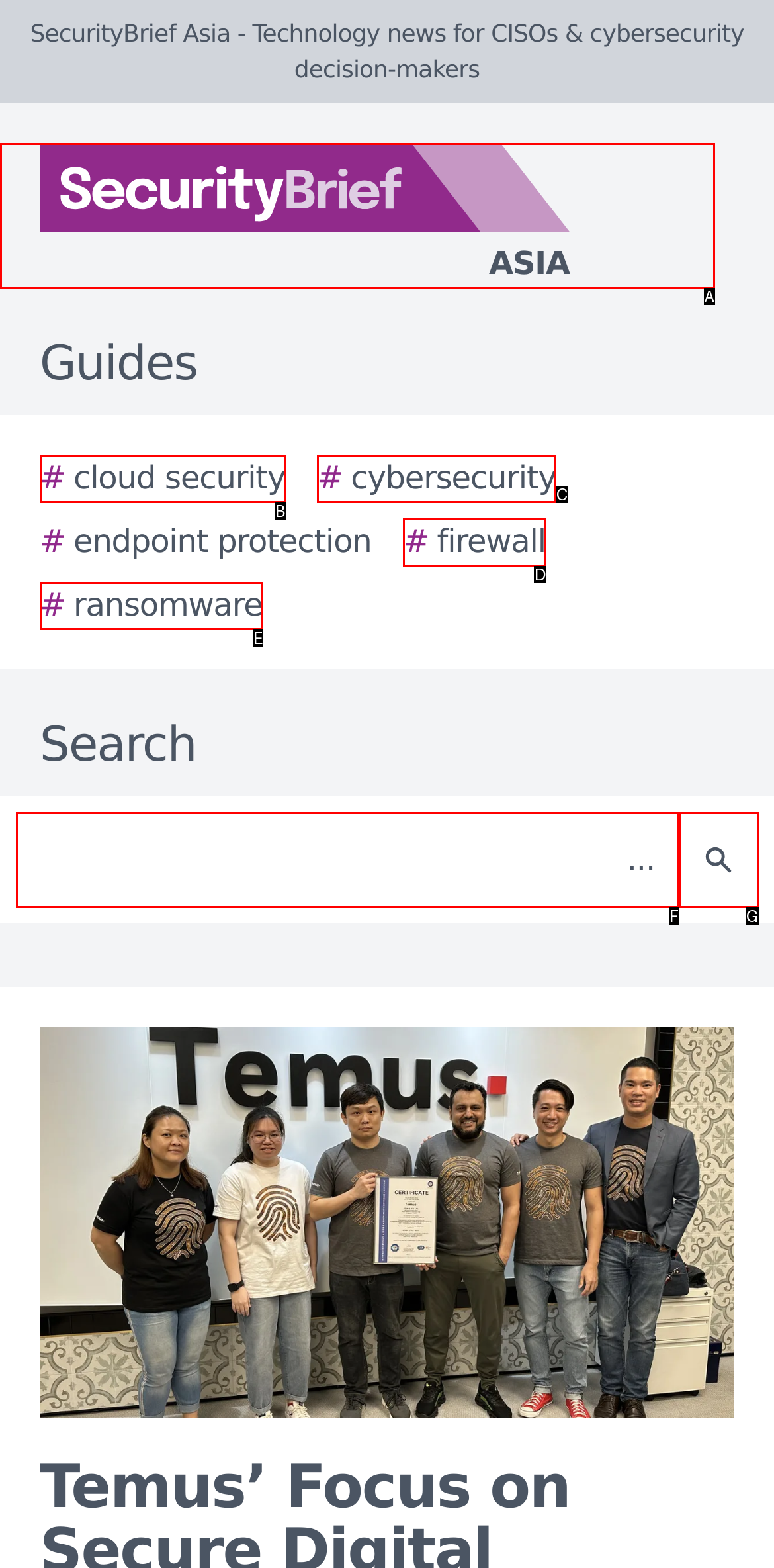Select the letter of the UI element that best matches: # cybersecurity
Answer with the letter of the correct option directly.

C